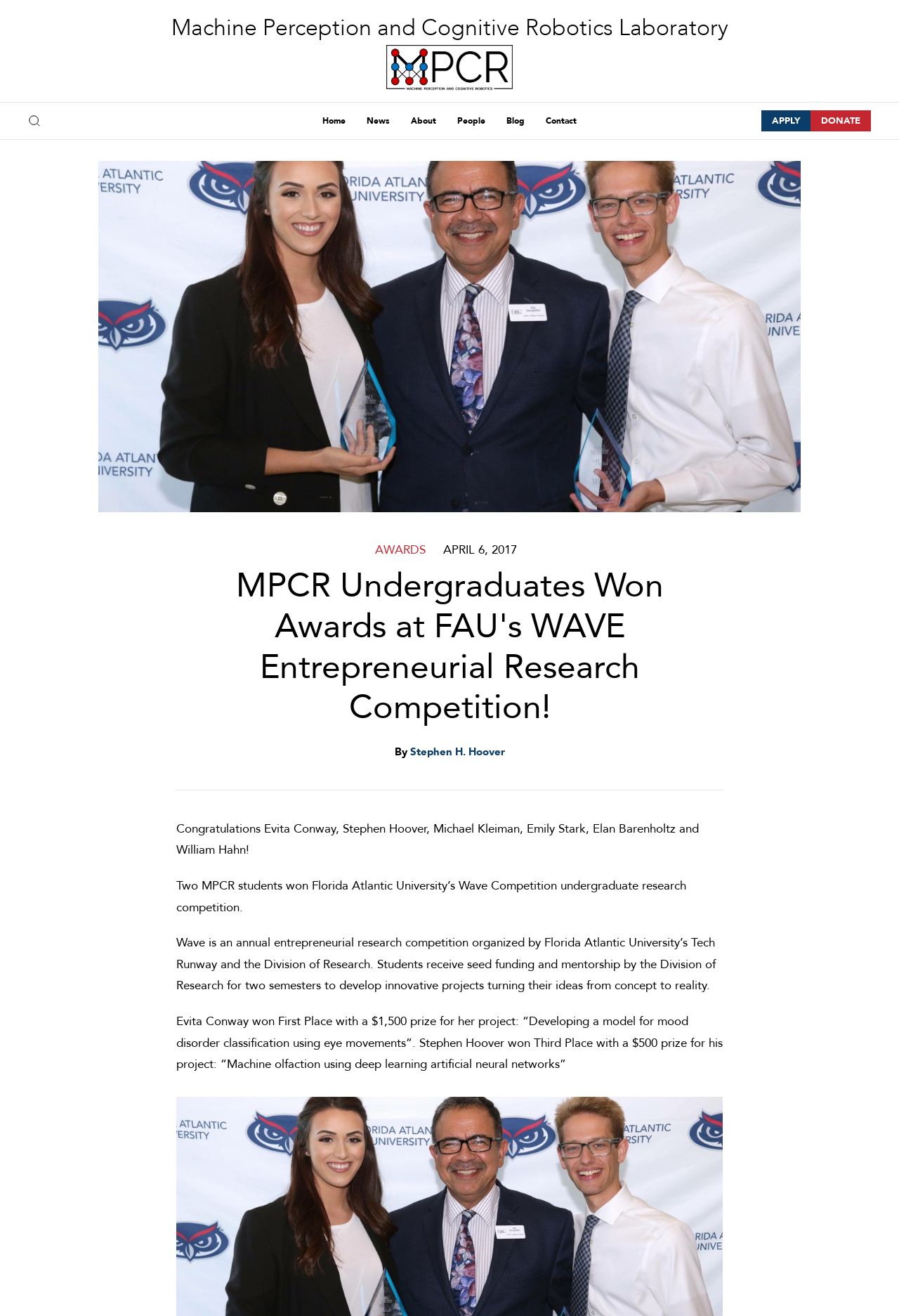What is the name of the project developed by Stephen Hoover?
From the screenshot, provide a brief answer in one word or phrase.

Machine olfaction using deep learning artificial neural networks